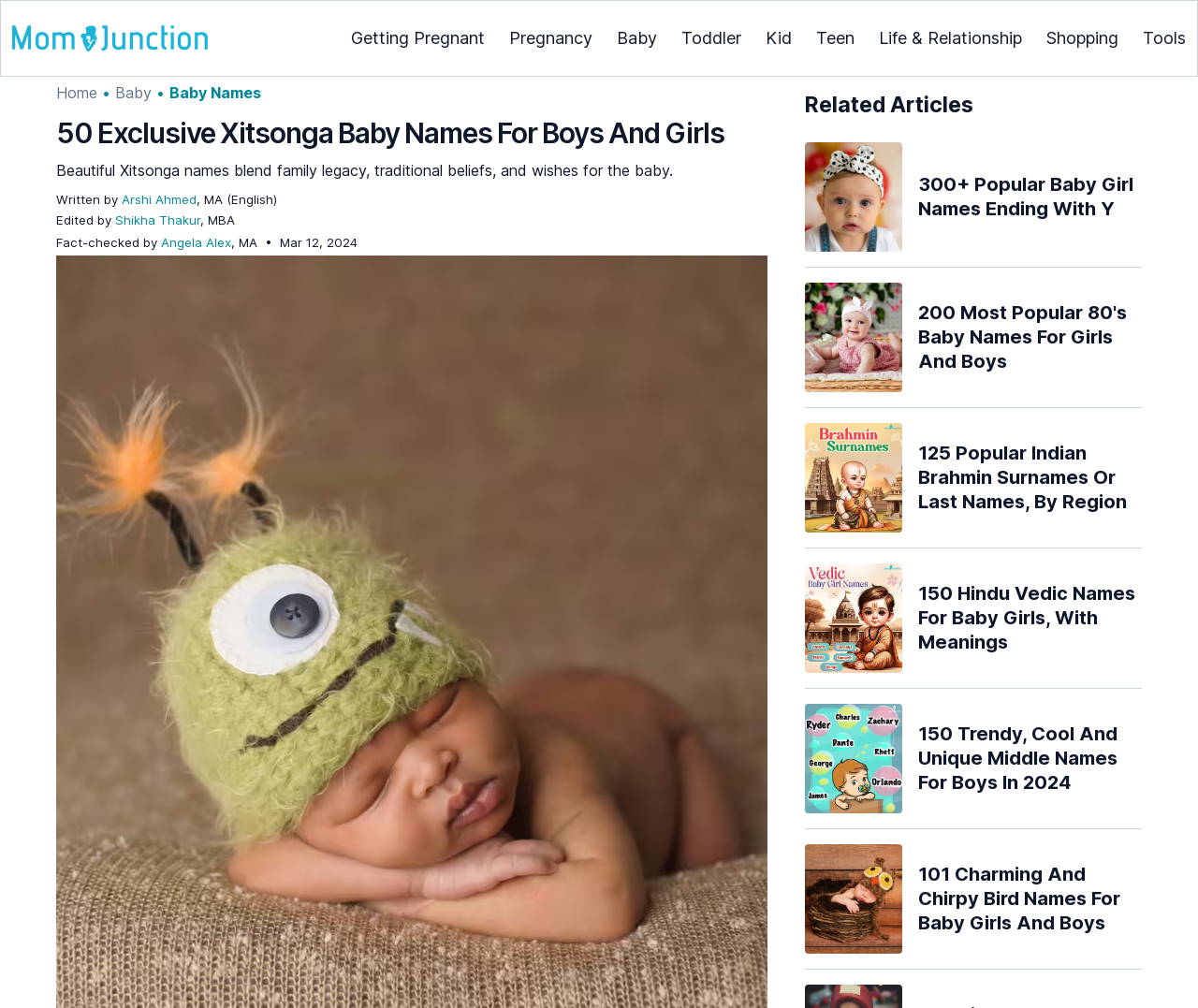Observe the image and answer the following question in detail: How many related articles are listed?

There are 5 related articles listed at the bottom of the webpage, each with a title and an image.